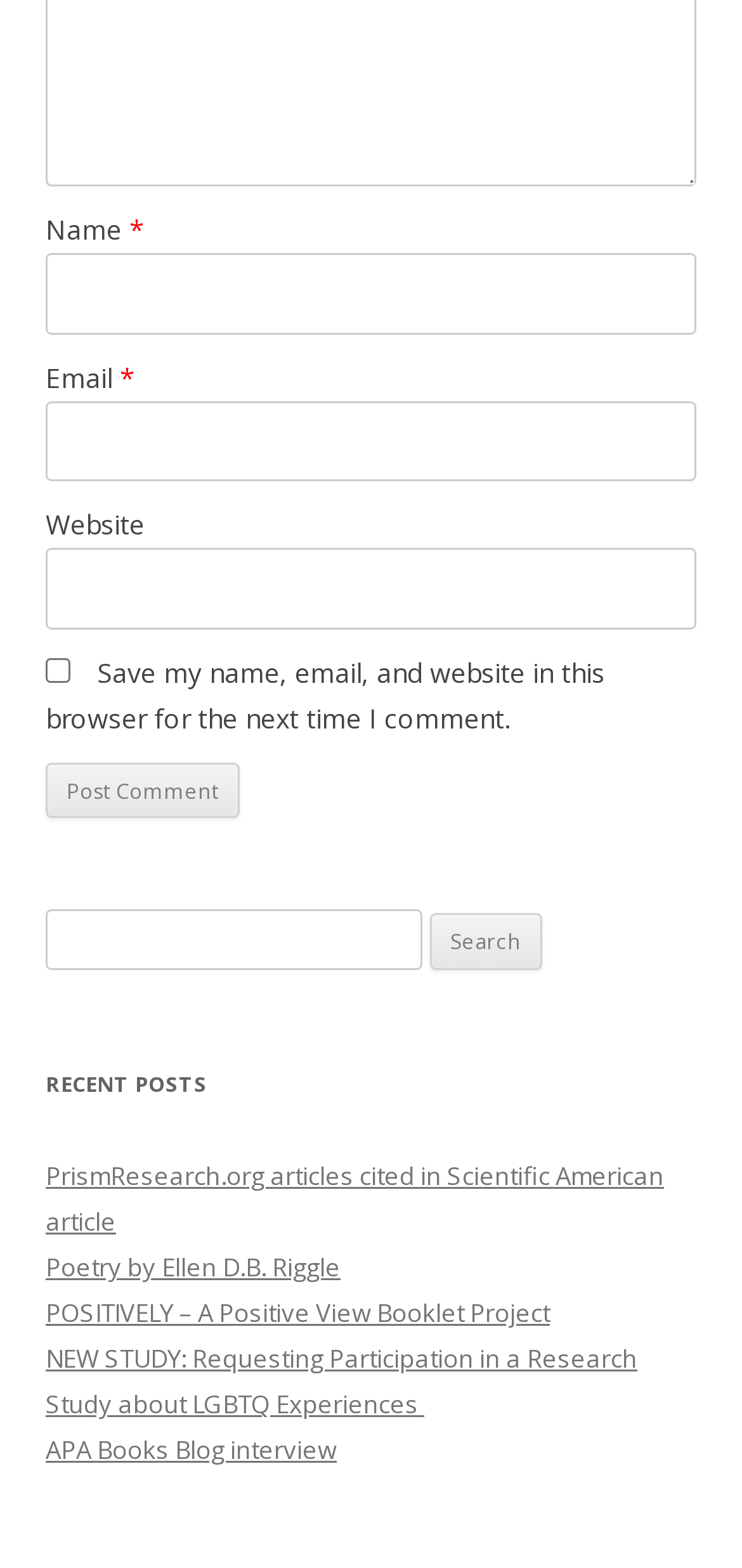What type of content is listed below 'RECENT POSTS'?
Using the image, provide a concise answer in one word or a short phrase.

Links to articles